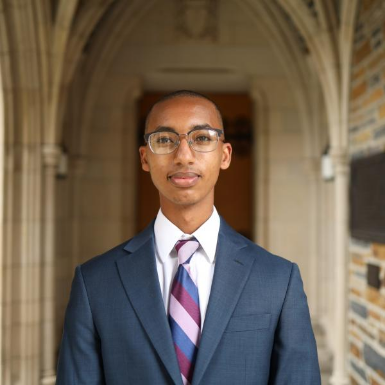Please answer the following question using a single word or phrase: 
What is the man's affiliation?

A. James Clark Scholars Program at Duke University